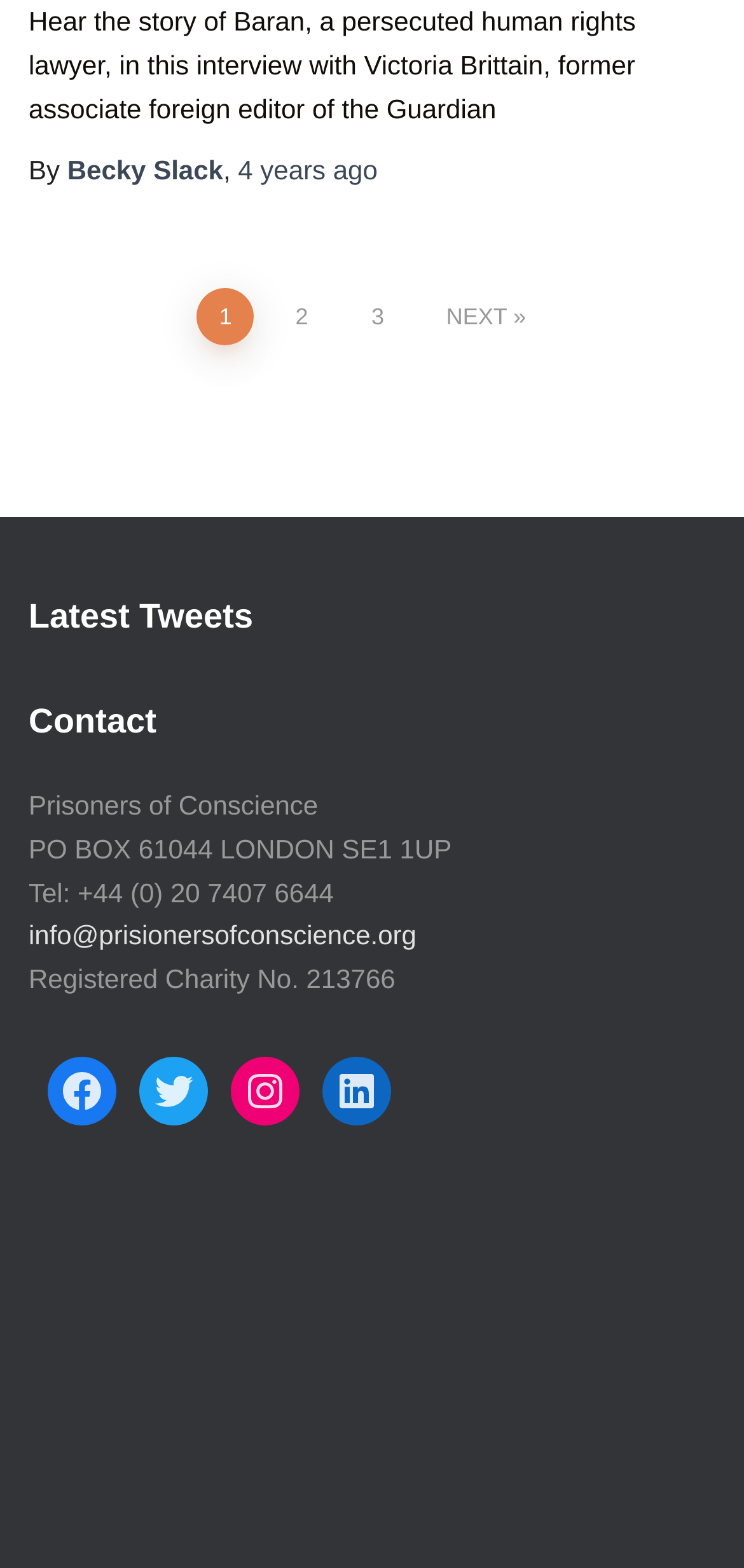Find and indicate the bounding box coordinates of the region you should select to follow the given instruction: "Visit the author's page".

[0.09, 0.099, 0.3, 0.118]